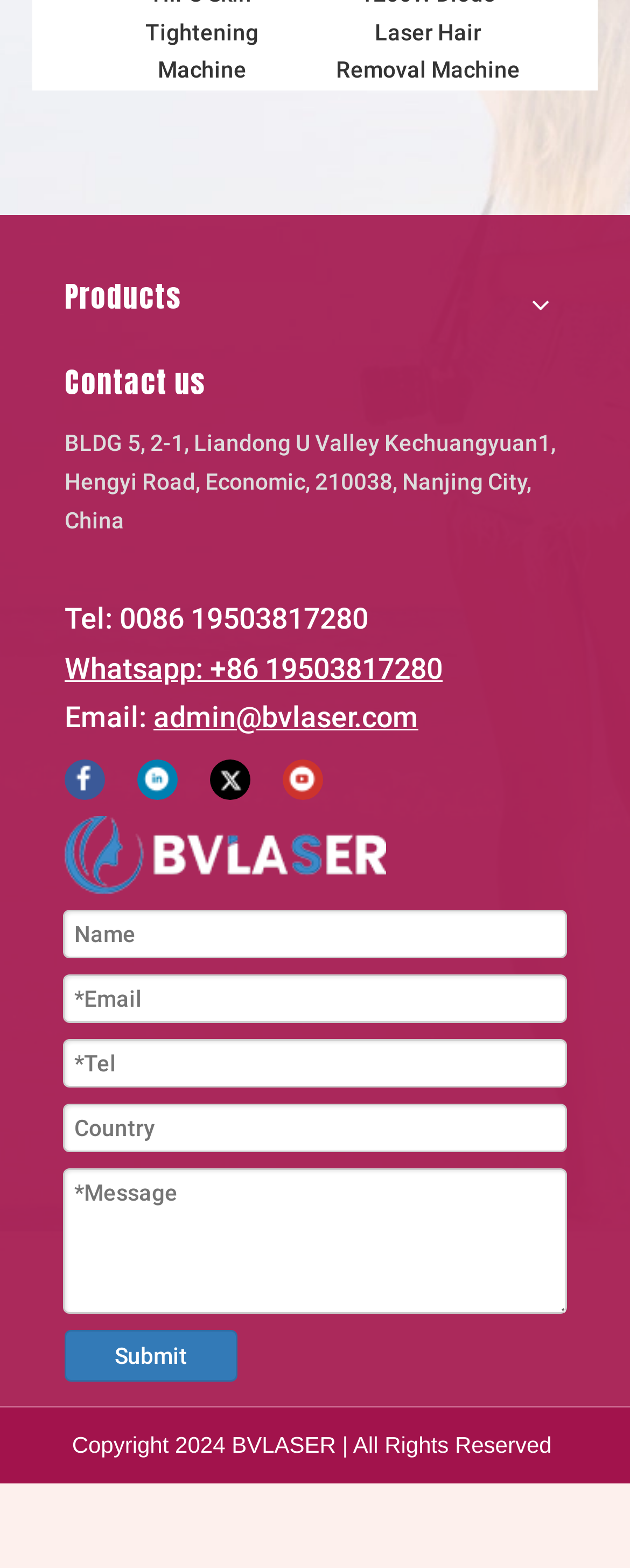Please reply to the following question using a single word or phrase: 
What is the company's address?

BLDG 5, 2-1, Liandong U Valley Kechuangyuan1, Hengyi Road, Economic, 210038, Nanjing City, China